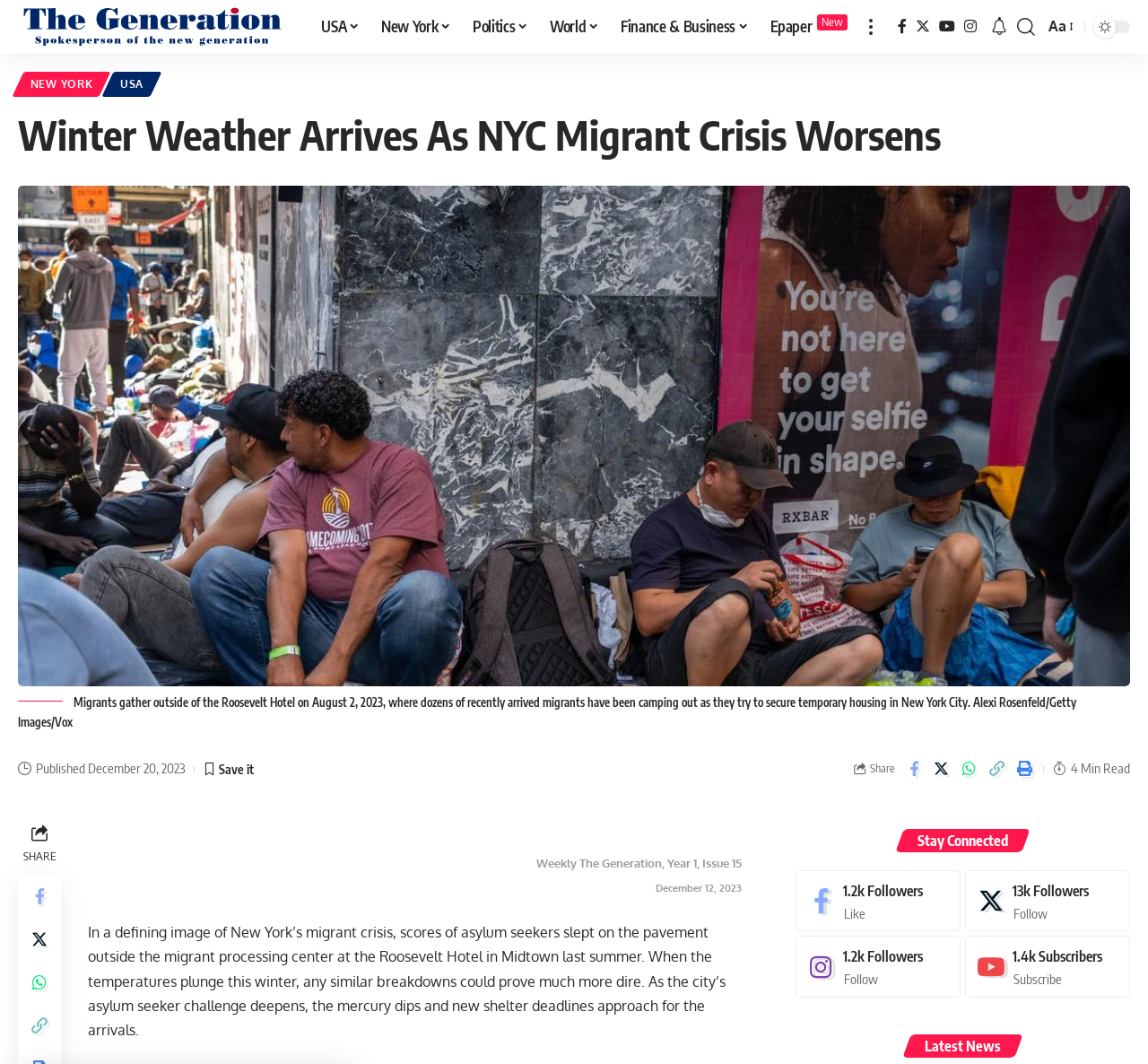Please identify the bounding box coordinates of the clickable region that I should interact with to perform the following instruction: "Read the latest news". The coordinates should be expressed as four float numbers between 0 and 1, i.e., [left, top, right, bottom].

[0.78, 0.962, 0.897, 0.984]